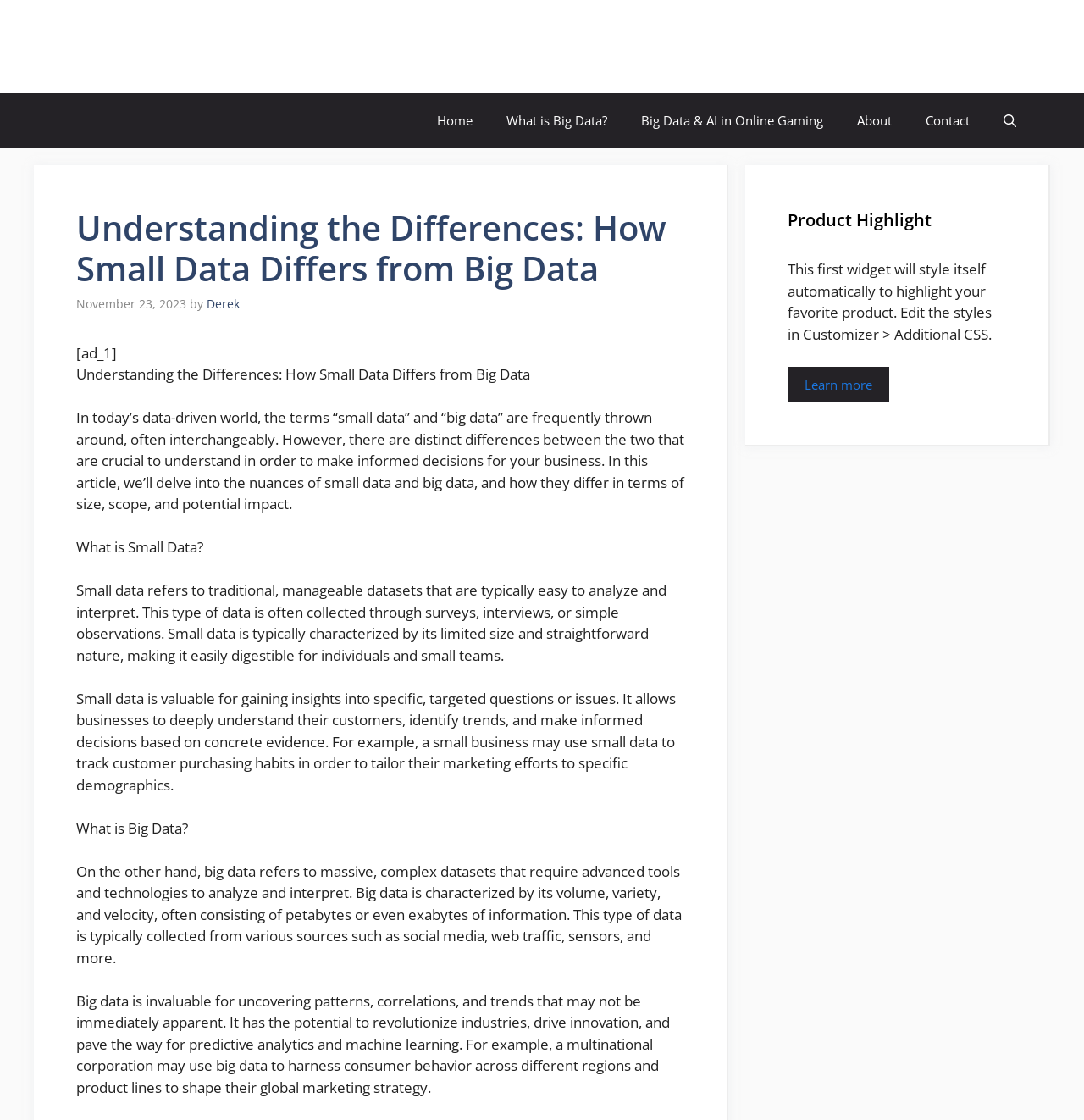What is the purpose of small data?
Based on the visual information, provide a detailed and comprehensive answer.

The purpose of small data can be found by reading the section that describes small data, which states that it is valuable for gaining insights into specific, targeted questions or issues.